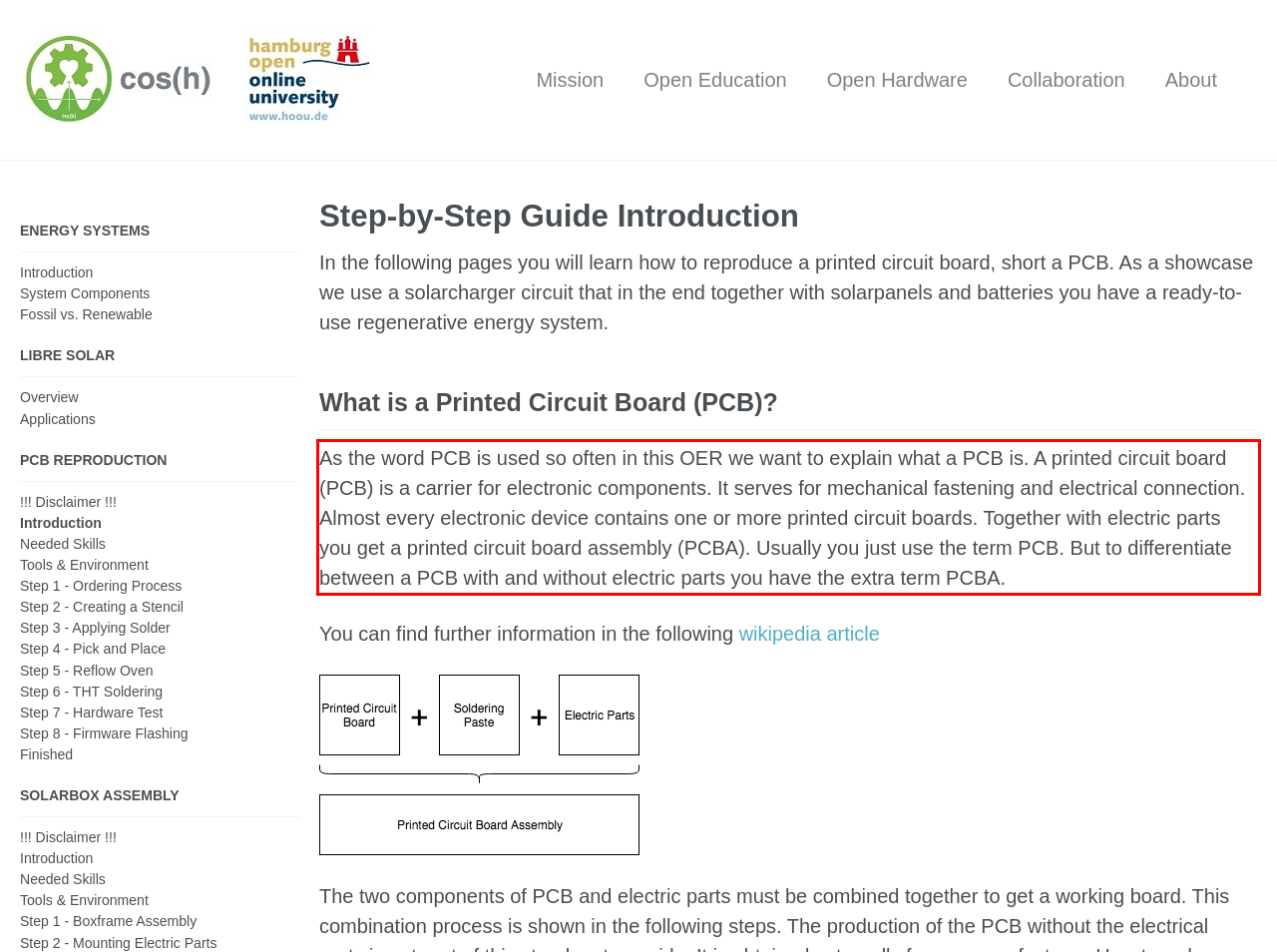Look at the screenshot of the webpage, locate the red rectangle bounding box, and generate the text content that it contains.

As the word PCB is used so often in this OER we want to explain what a PCB is. A printed circuit board (PCB) is a carrier for electronic components. It serves for mechanical fastening and electrical connection. Almost every electronic device contains one or more printed circuit boards. Together with electric parts you get a printed circuit board assembly (PCBA). Usually you just use the term PCB. But to differentiate between a PCB with and without electric parts you have the extra term PCBA.